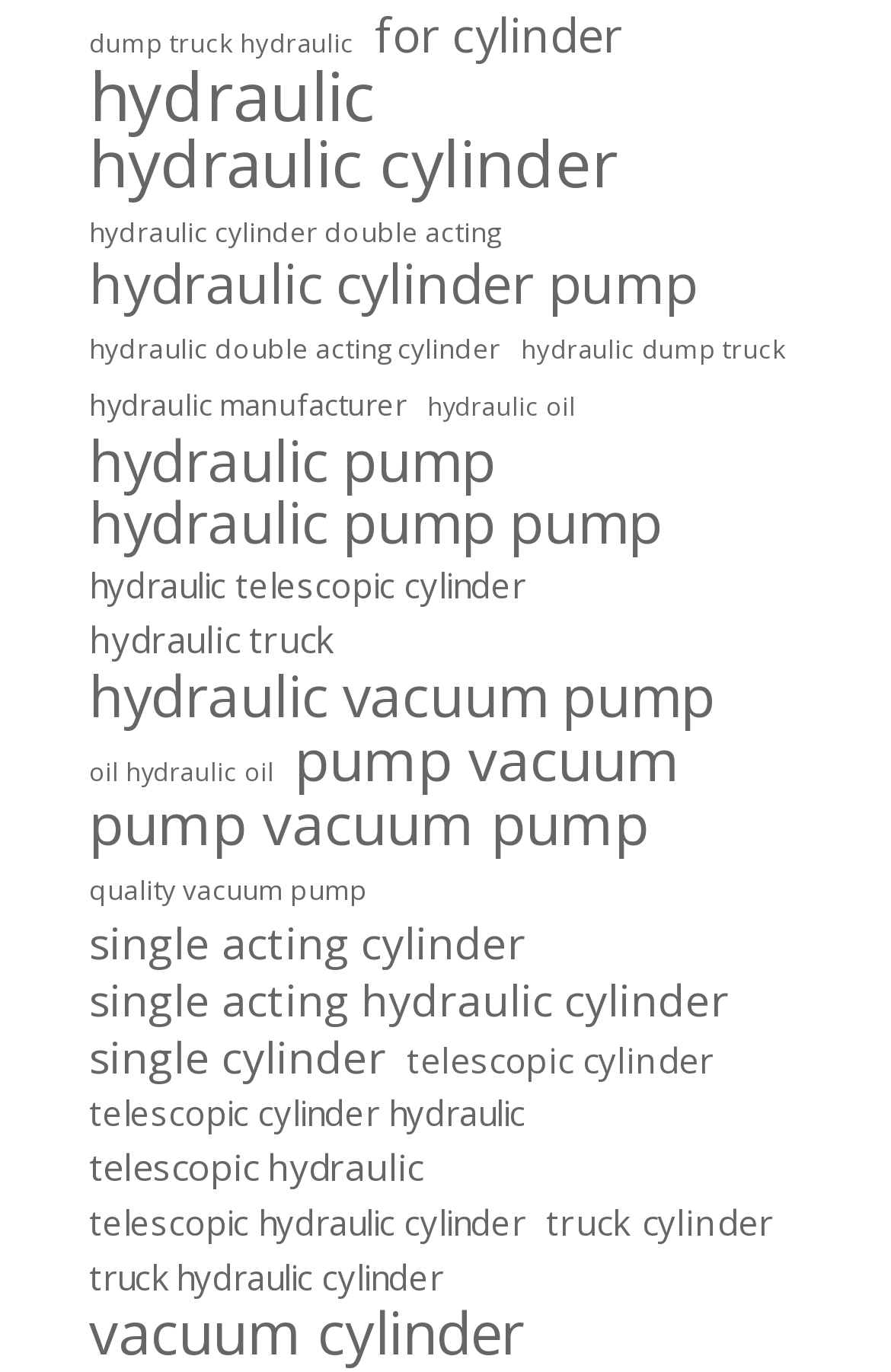Please provide a brief answer to the following inquiry using a single word or phrase:
How many links are related to trucks?

3